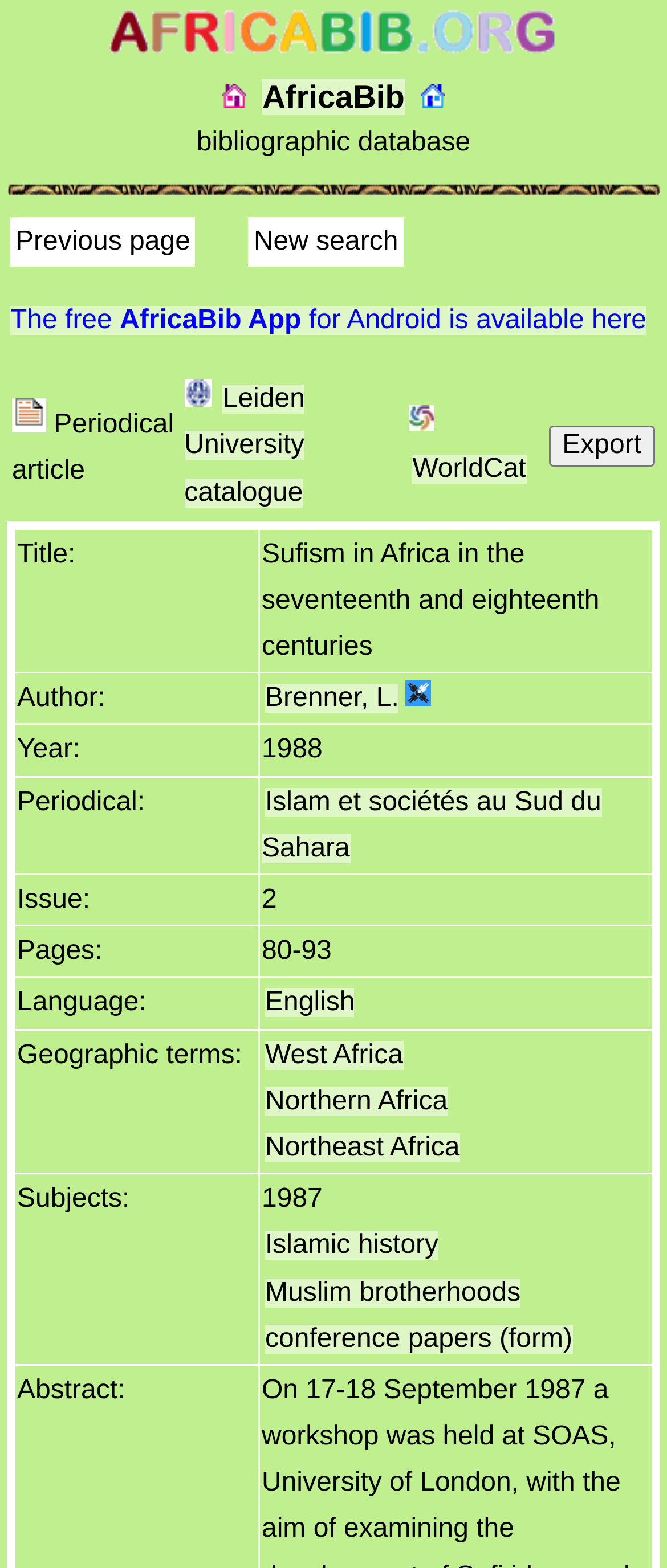What is the author of the article?
Can you provide a detailed and comprehensive answer to the question?

The author of the article can be found in the table below the navigation links, where it says 'Author: Brenner, L.'. The author's name is also linked to another page.